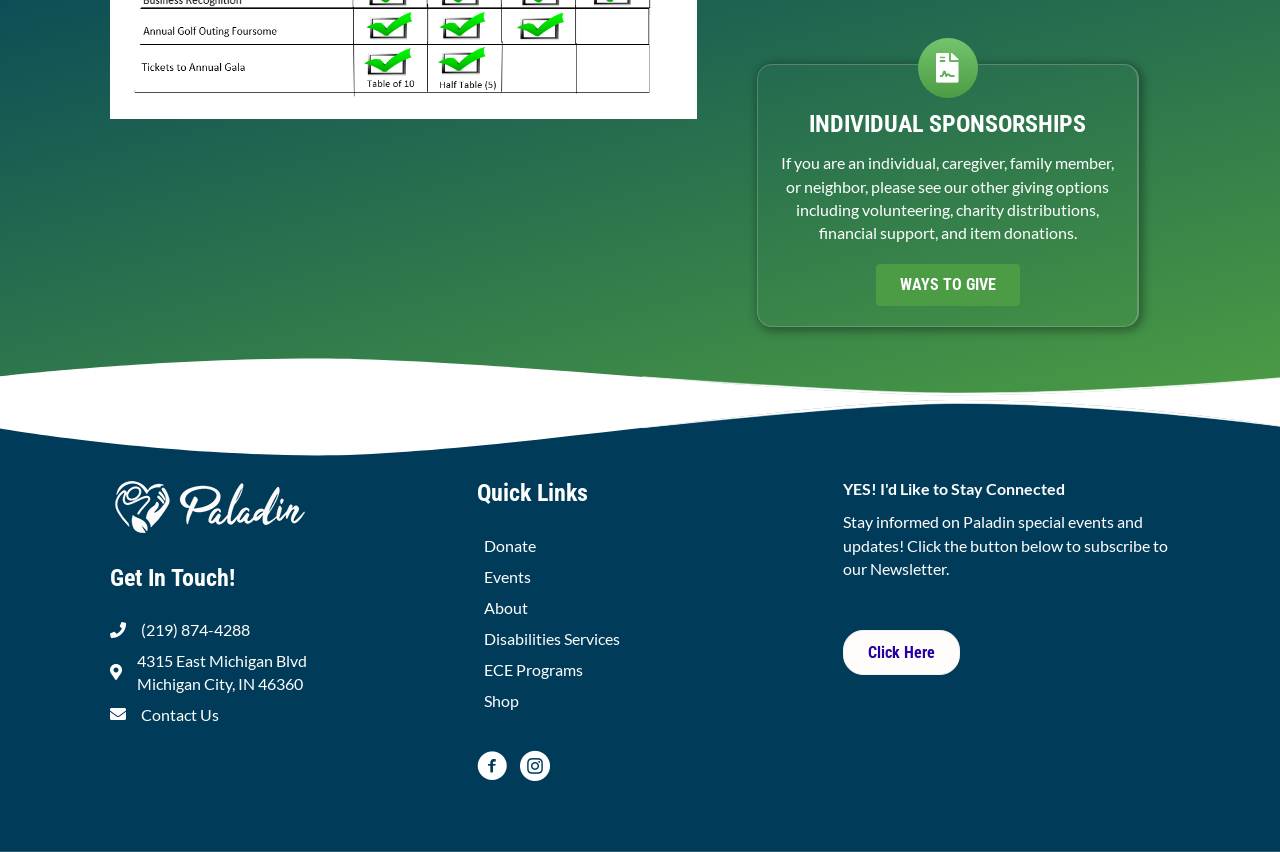What is the main topic of individual sponsorships?
Answer the question with a single word or phrase by looking at the picture.

Giving options